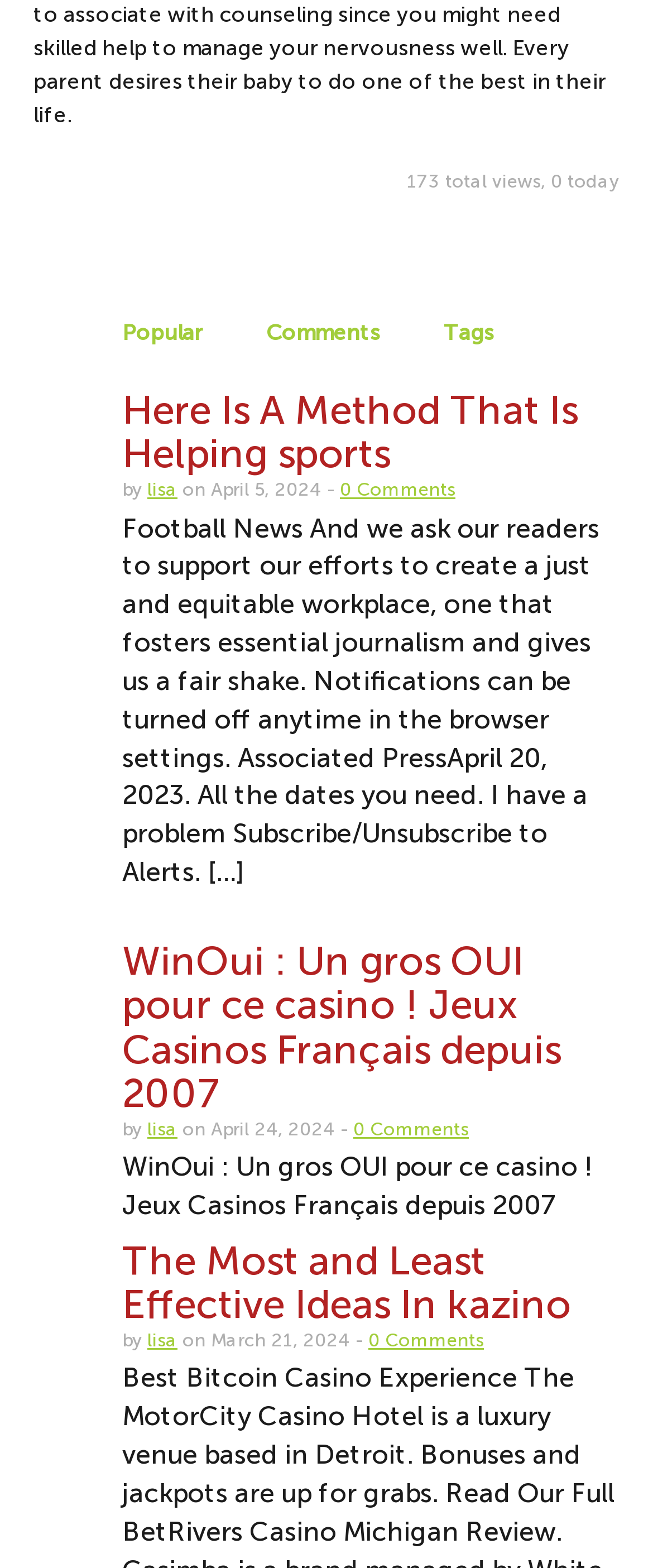What are the three categories at the top?
Give a thorough and detailed response to the question.

The three categories at the top of the webpage are 'Popular', 'Comments', and 'Tags', which are represented as links.